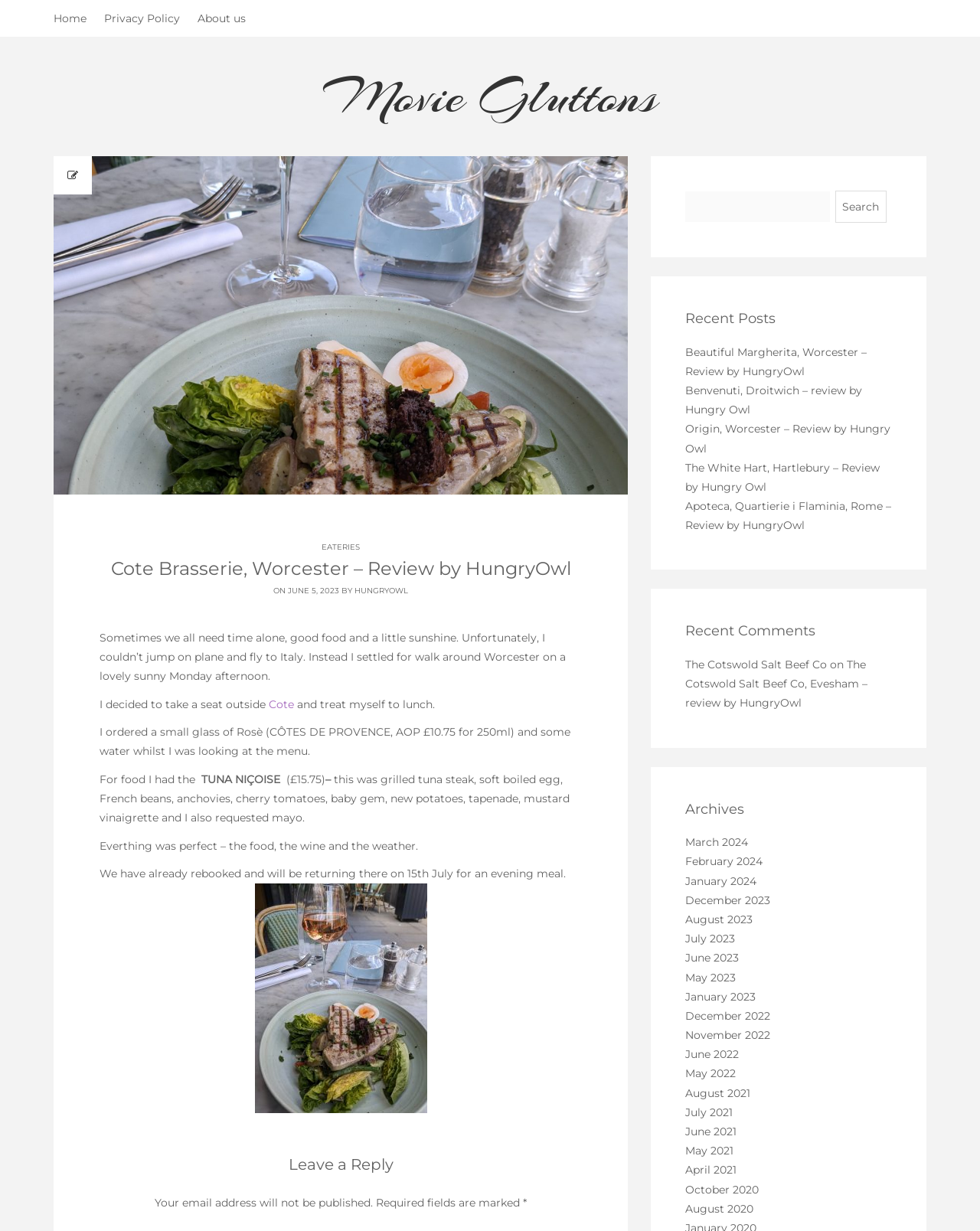Provide the bounding box coordinates of the section that needs to be clicked to accomplish the following instruction: "Leave a reply."

[0.102, 0.932, 0.594, 0.96]